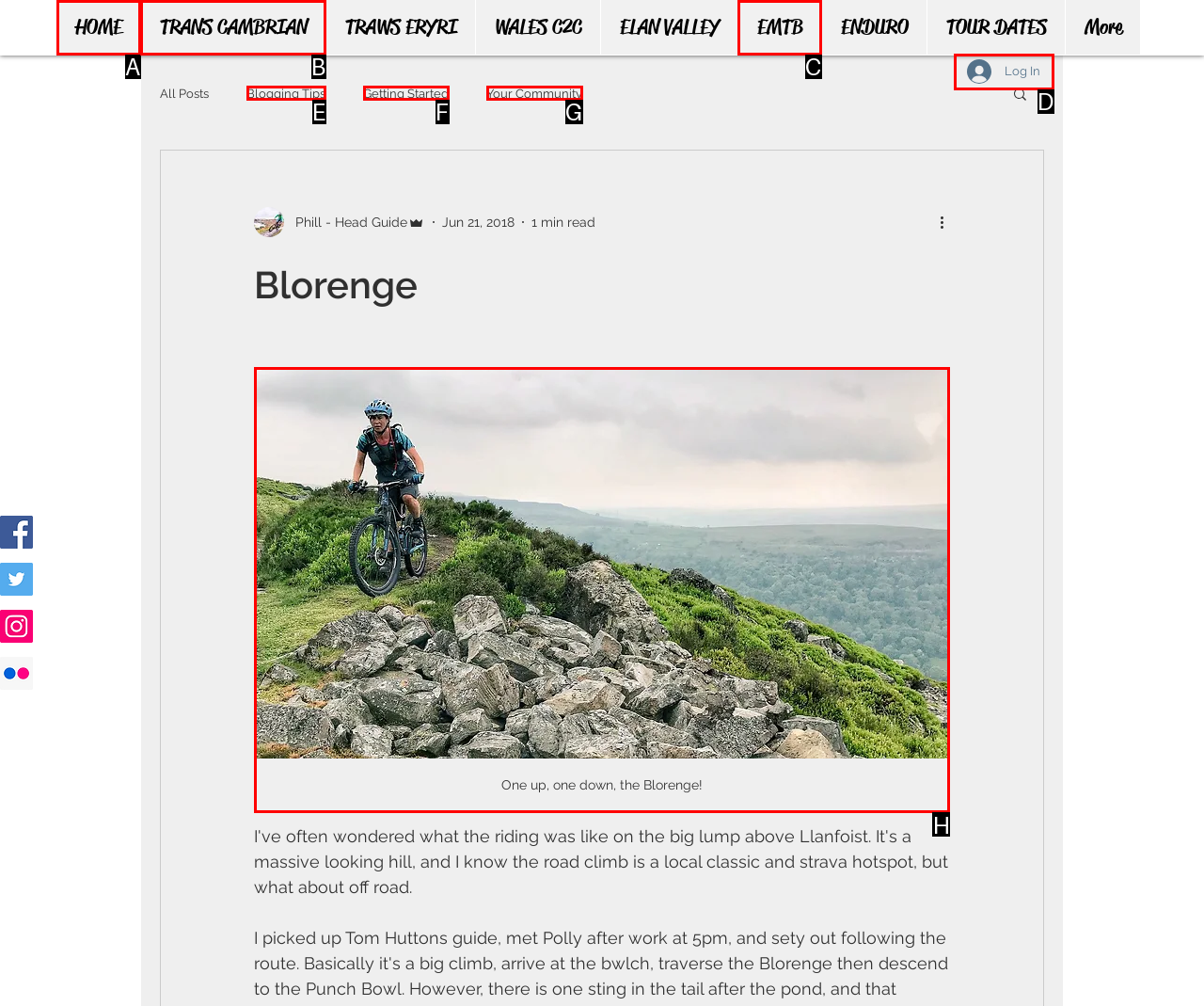Indicate the letter of the UI element that should be clicked to accomplish the task: Click on the 'Play' link. Answer with the letter only.

None